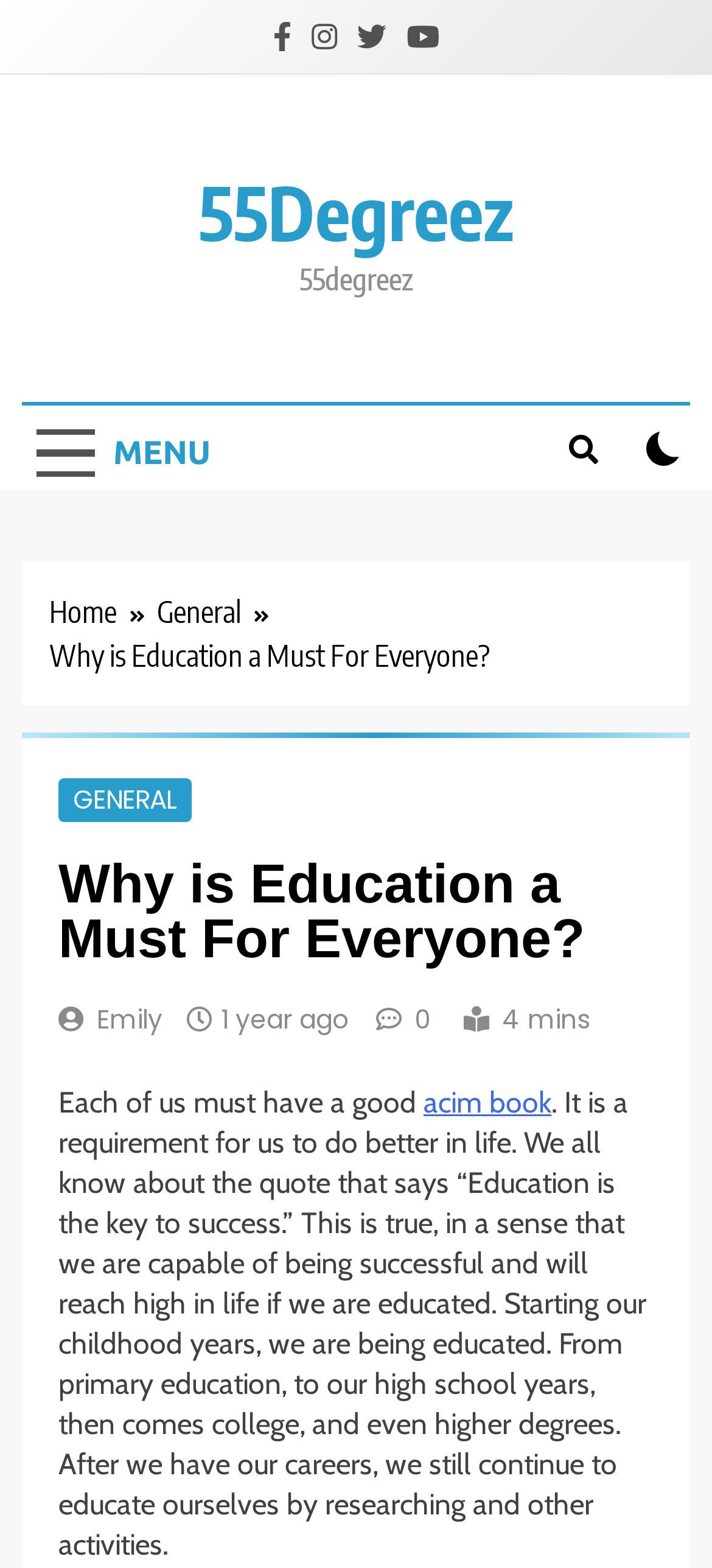Deliver a detailed narrative of the webpage's visual and textual elements.

The webpage is about the importance of education, with a title "Why is Education a Must For Everyone?" at the top. Below the title, there are four social media links, represented by icons, aligned horizontally. To the right of these icons, there is a link "55Degreez" and a static text "55degreez" below it. 

On the left side of the page, there is a menu button labeled "MENU" and a search icon button. Above these buttons, there is a checkbox. On the right side of the page, there is another button with a search icon.

In the main content area, there is a navigation section with breadcrumbs, showing the path "Home > General > Why is Education a Must For Everyone?". Below the breadcrumbs, there is a header section with links to "GENERAL", the article title, the author "Emily", and the time "1 year ago". 

The main article content starts with a paragraph that discusses the importance of having a good "acim book" and how education is a requirement for doing better in life. The text continues to explain how education is the key to success, from childhood to higher degrees, and even after having a career.